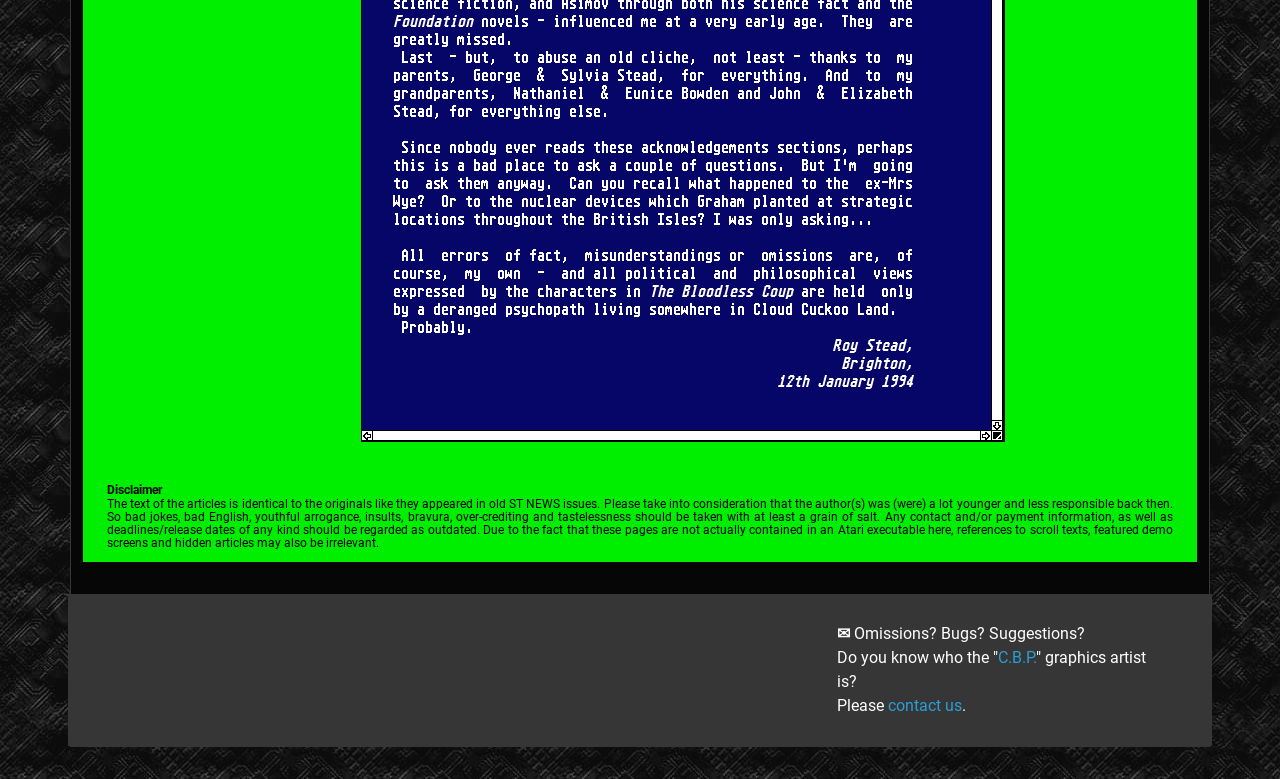What is the disclaimer about?
Refer to the image and provide a concise answer in one word or phrase.

Old articles